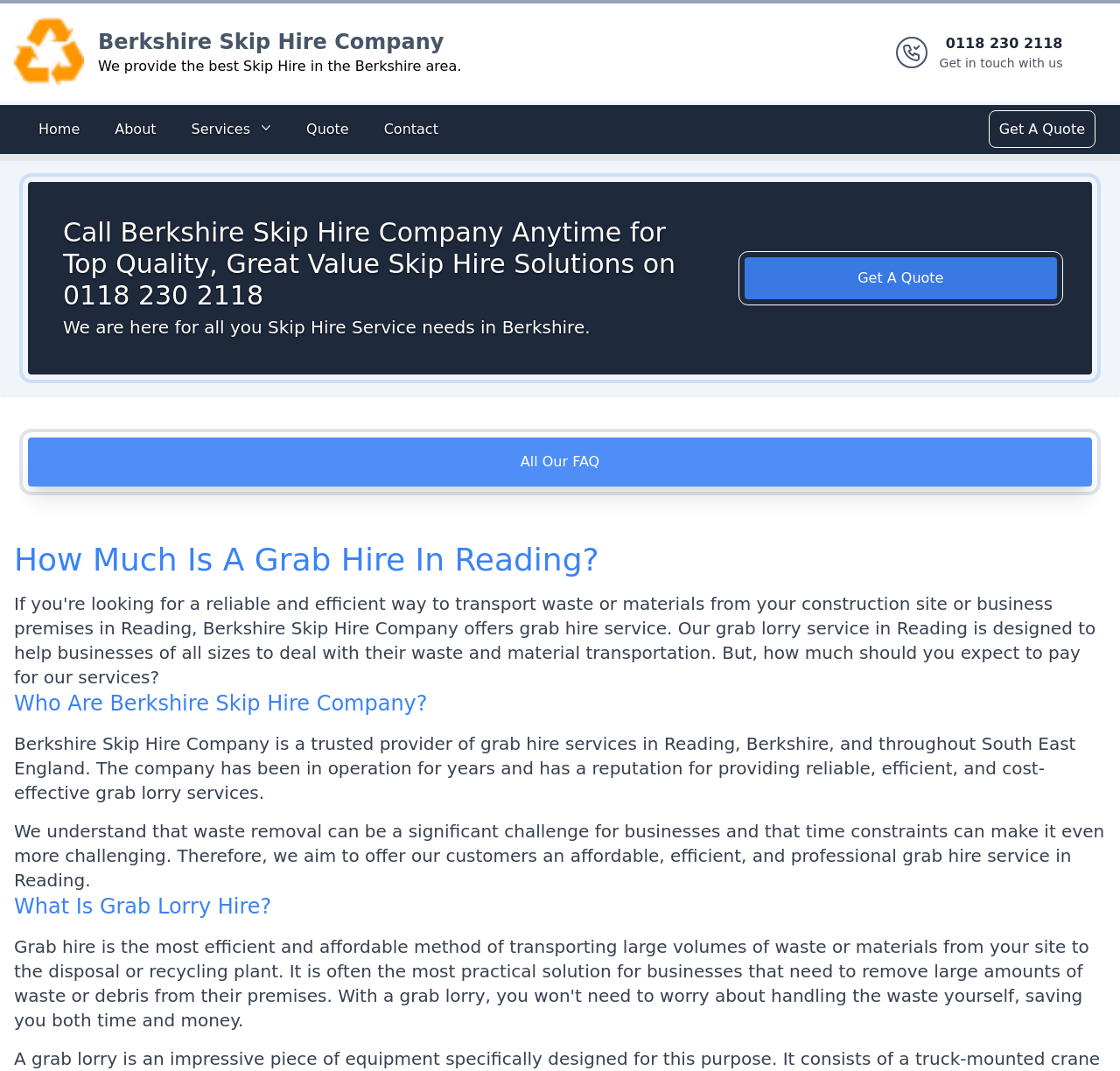Given the webpage screenshot, identify the bounding box of the UI element that matches this description: "Get A Quote".

[0.665, 0.24, 0.944, 0.279]